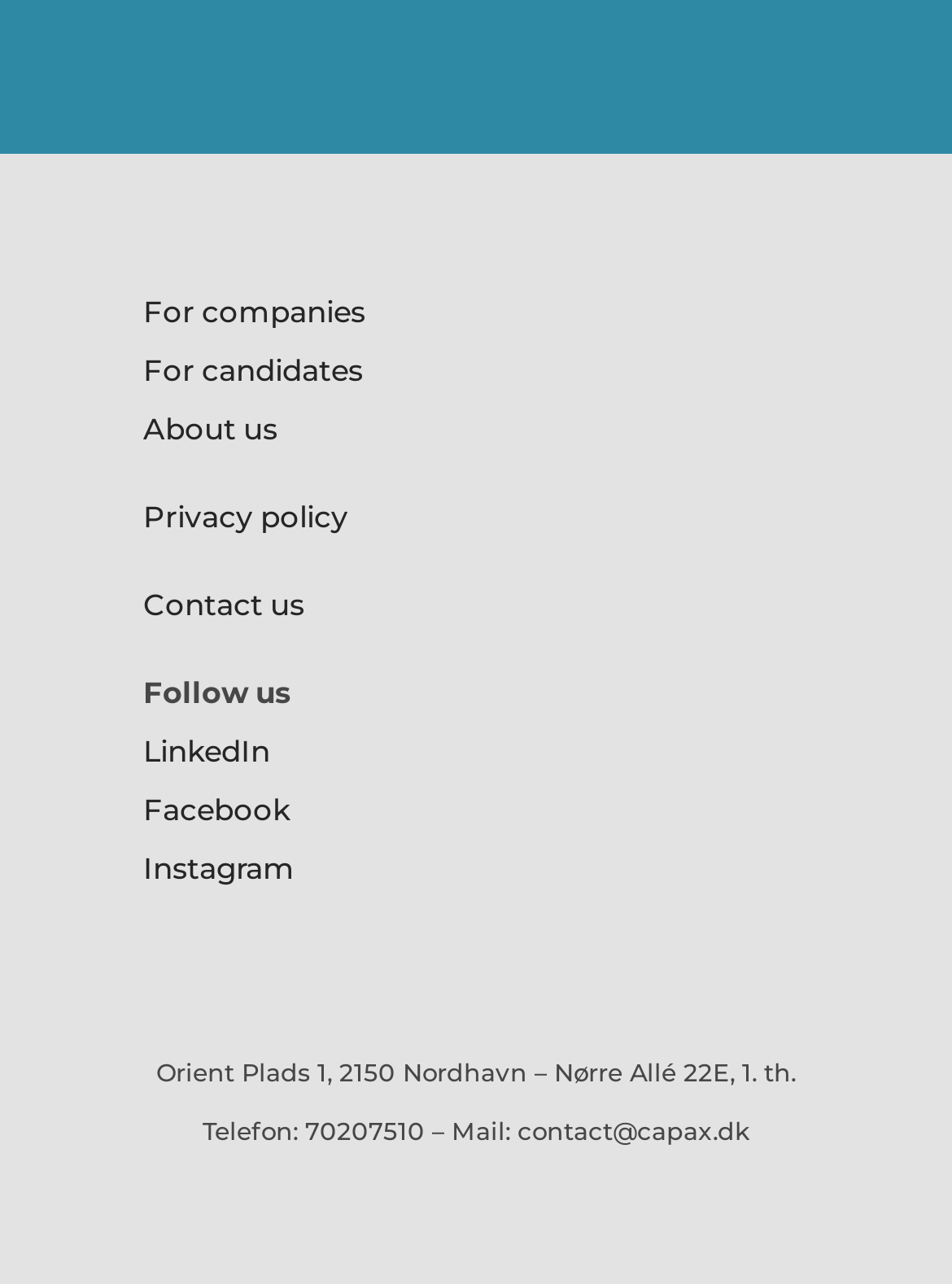Please determine the bounding box coordinates for the UI element described as: "RSS".

None